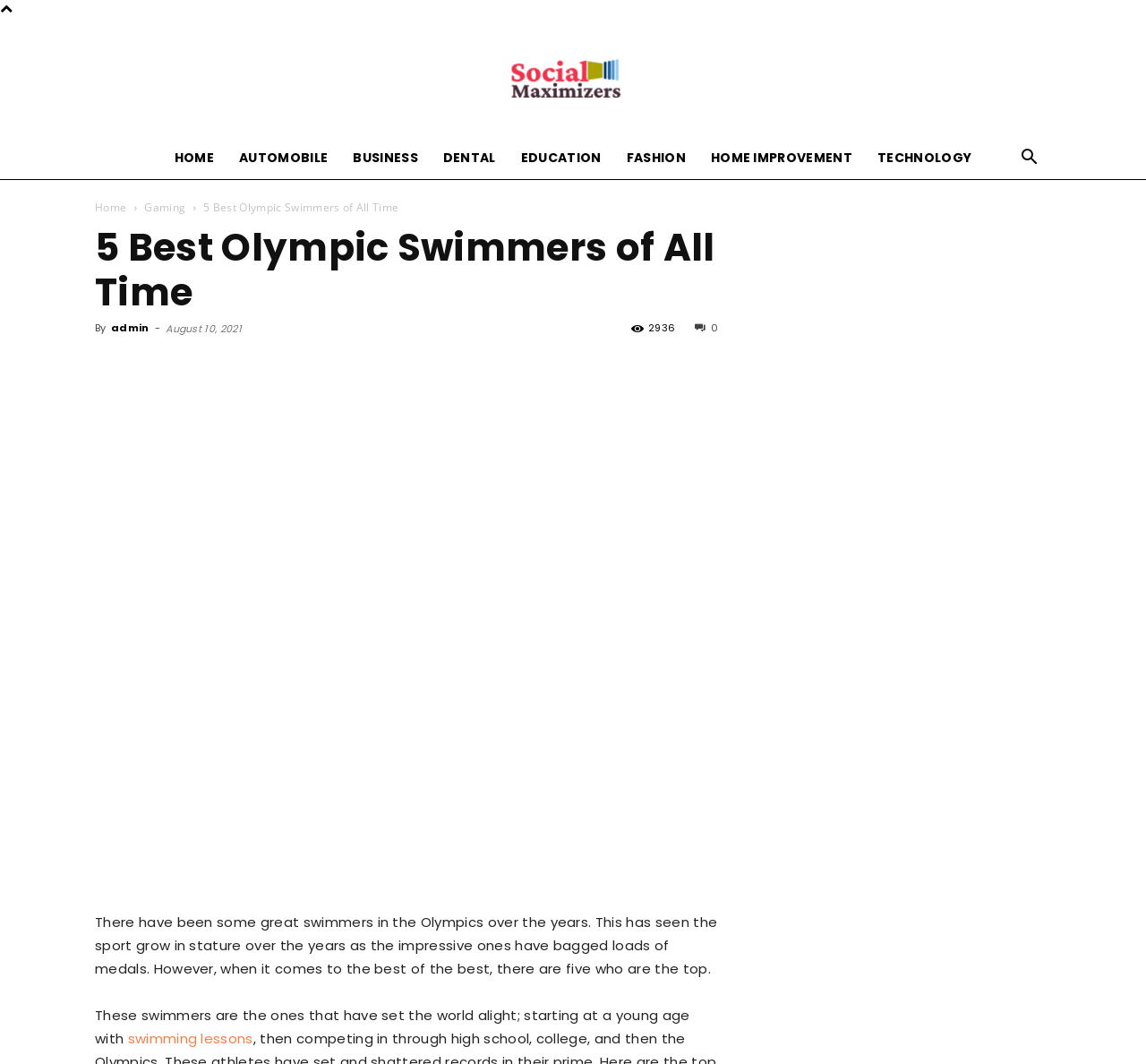Extract the text of the main heading from the webpage.

5 Best Olympic Swimmers of All Time